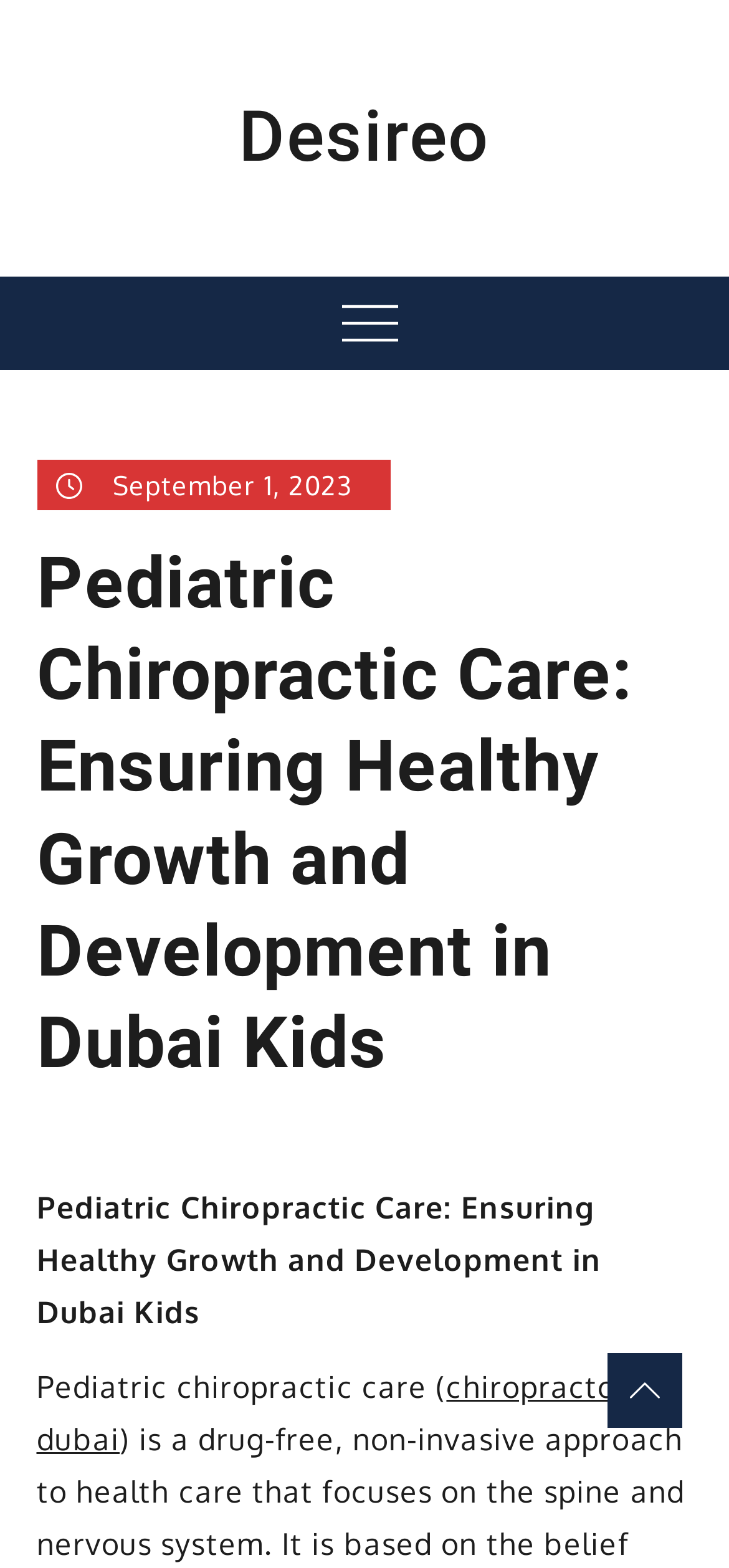What is the name of the chiropractic care provider?
Answer the question with a thorough and detailed explanation.

The name of the chiropractic care provider can be found in the top-left corner of the webpage, where it says 'Pediatric Chiropractic Care: Ensuring Healthy Growth and Development in Dubai Kids – Desireo'. The word 'Desireo' is a link, indicating that it is the name of the provider.